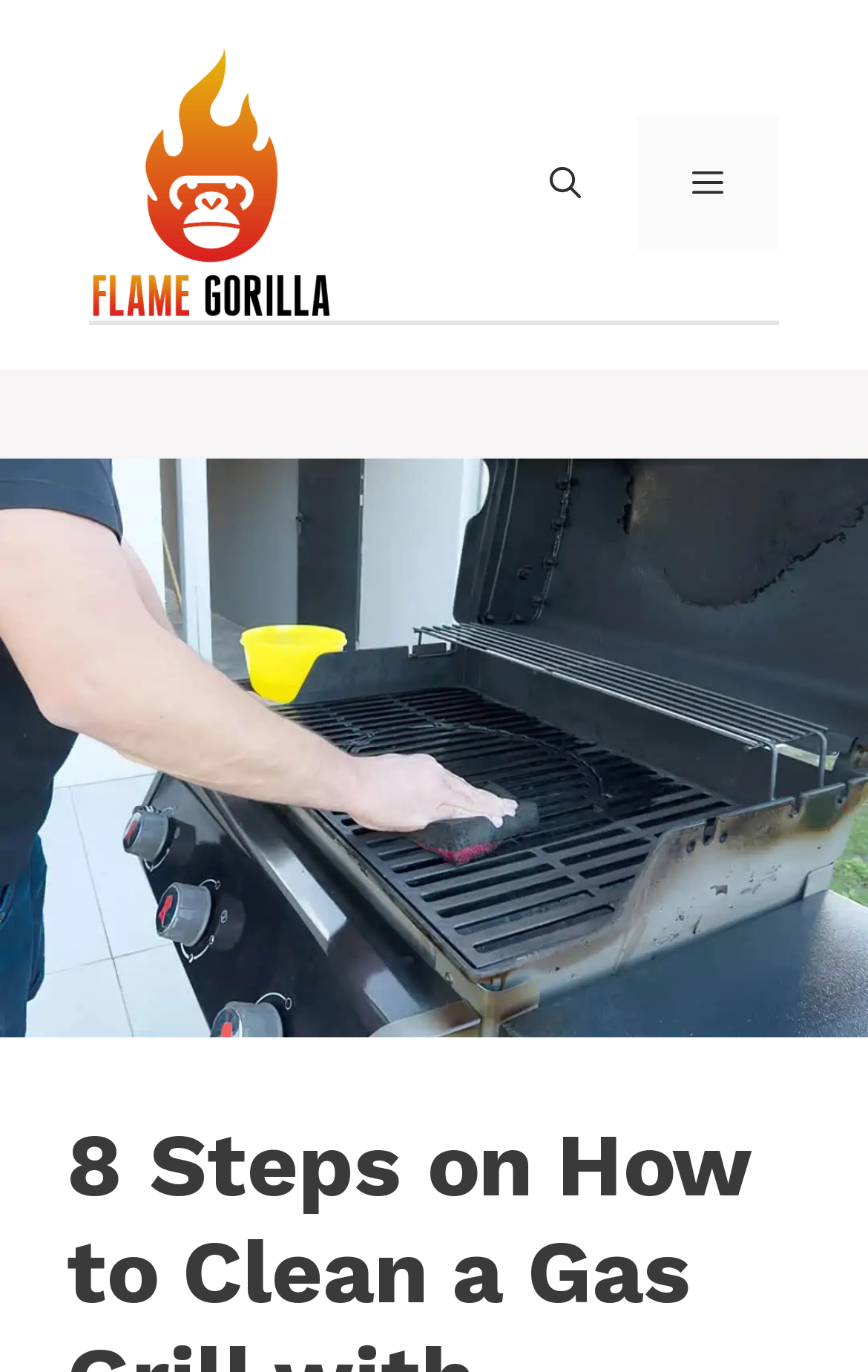Give a one-word or short phrase answer to the question: 
What is the topic of the main image?

Gas Grill